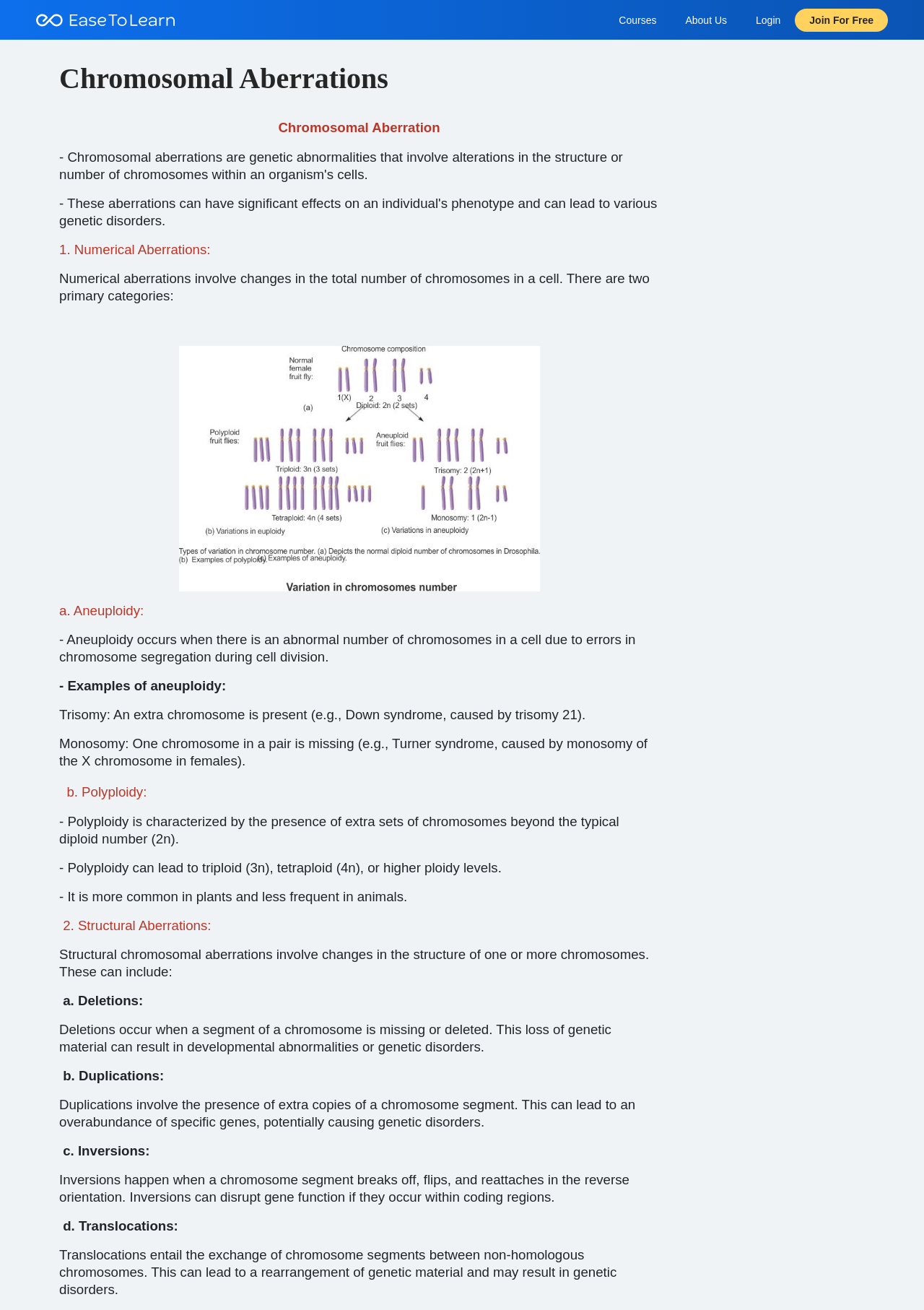What is the main topic of this webpage?
Please provide a single word or phrase as your answer based on the image.

Chromosomal Aberrations